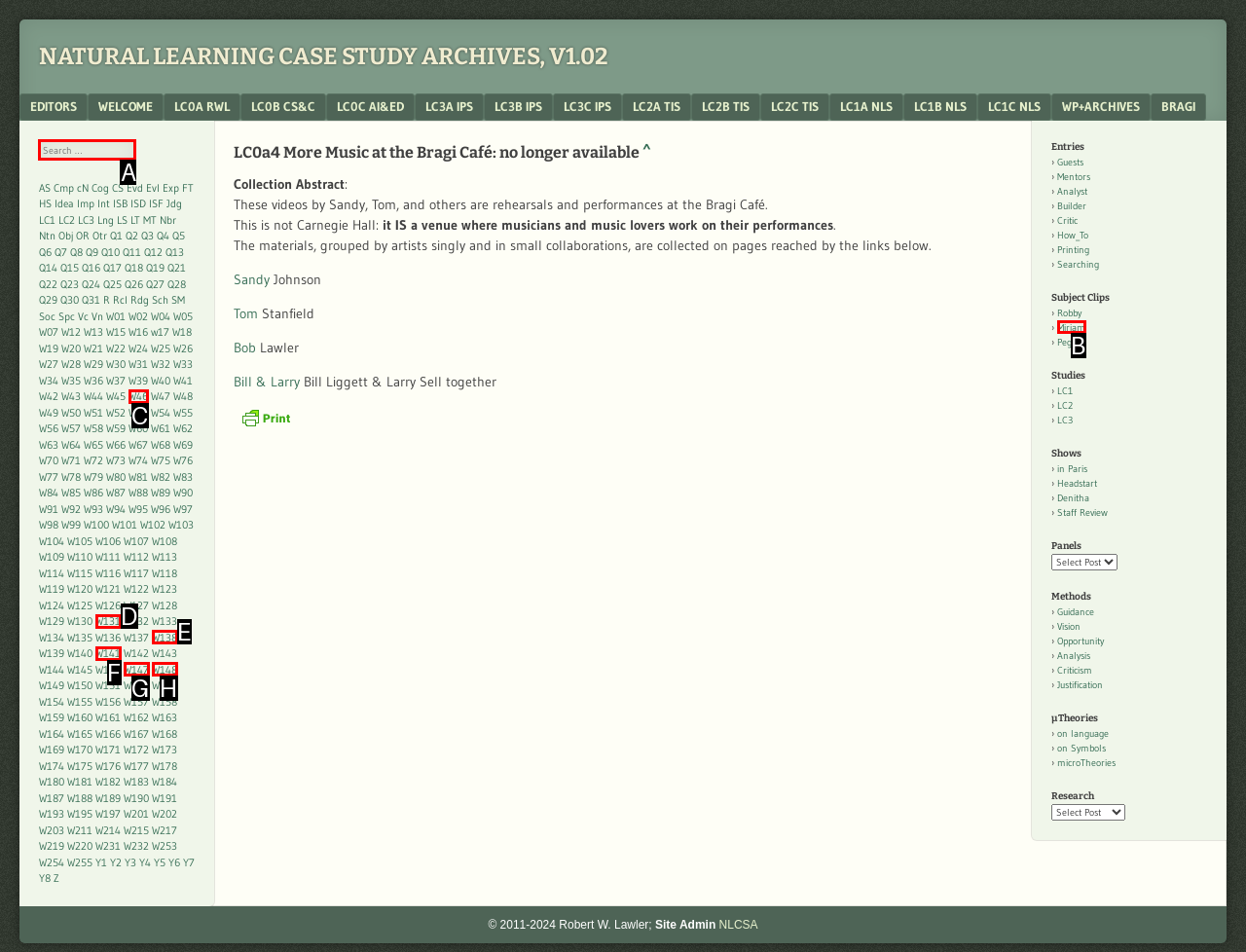Show which HTML element I need to click to perform this task: Search for something Answer with the letter of the correct choice.

A